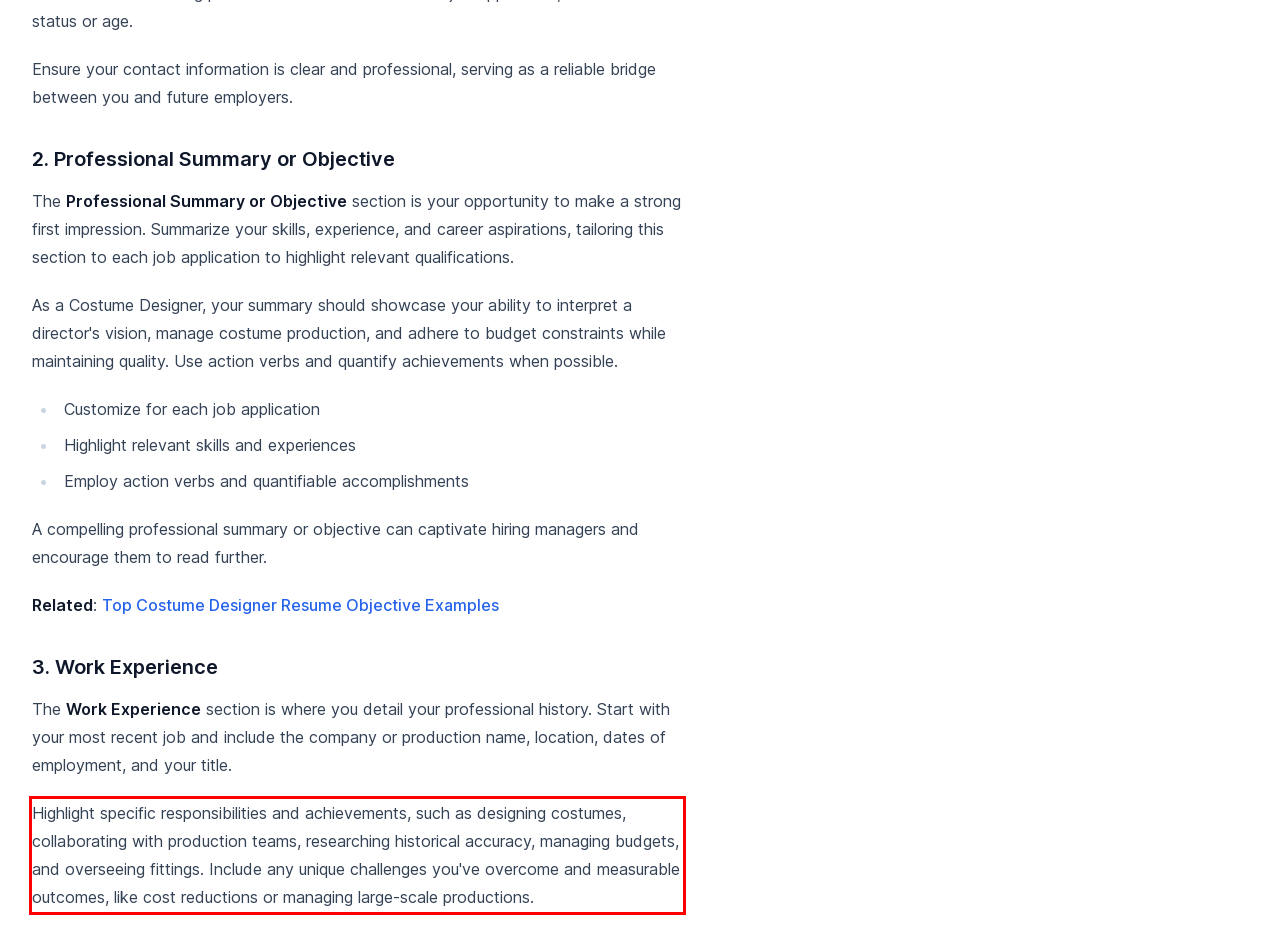Using OCR, extract the text content found within the red bounding box in the given webpage screenshot.

Highlight specific responsibilities and achievements, such as designing costumes, collaborating with production teams, researching historical accuracy, managing budgets, and overseeing fittings. Include any unique challenges you've overcome and measurable outcomes, like cost reductions or managing large-scale productions.